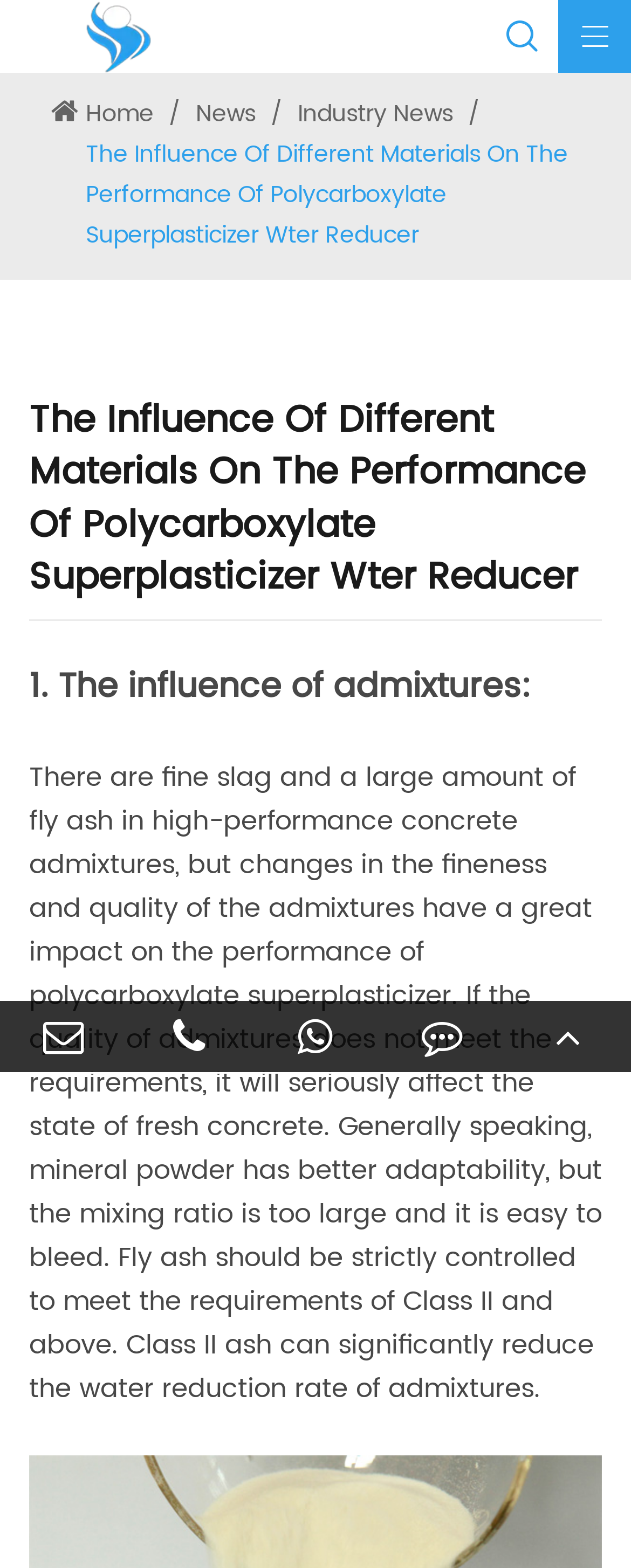How many phone numbers are displayed on the webpage?
Using the information from the image, give a concise answer in one word or a short phrase.

2